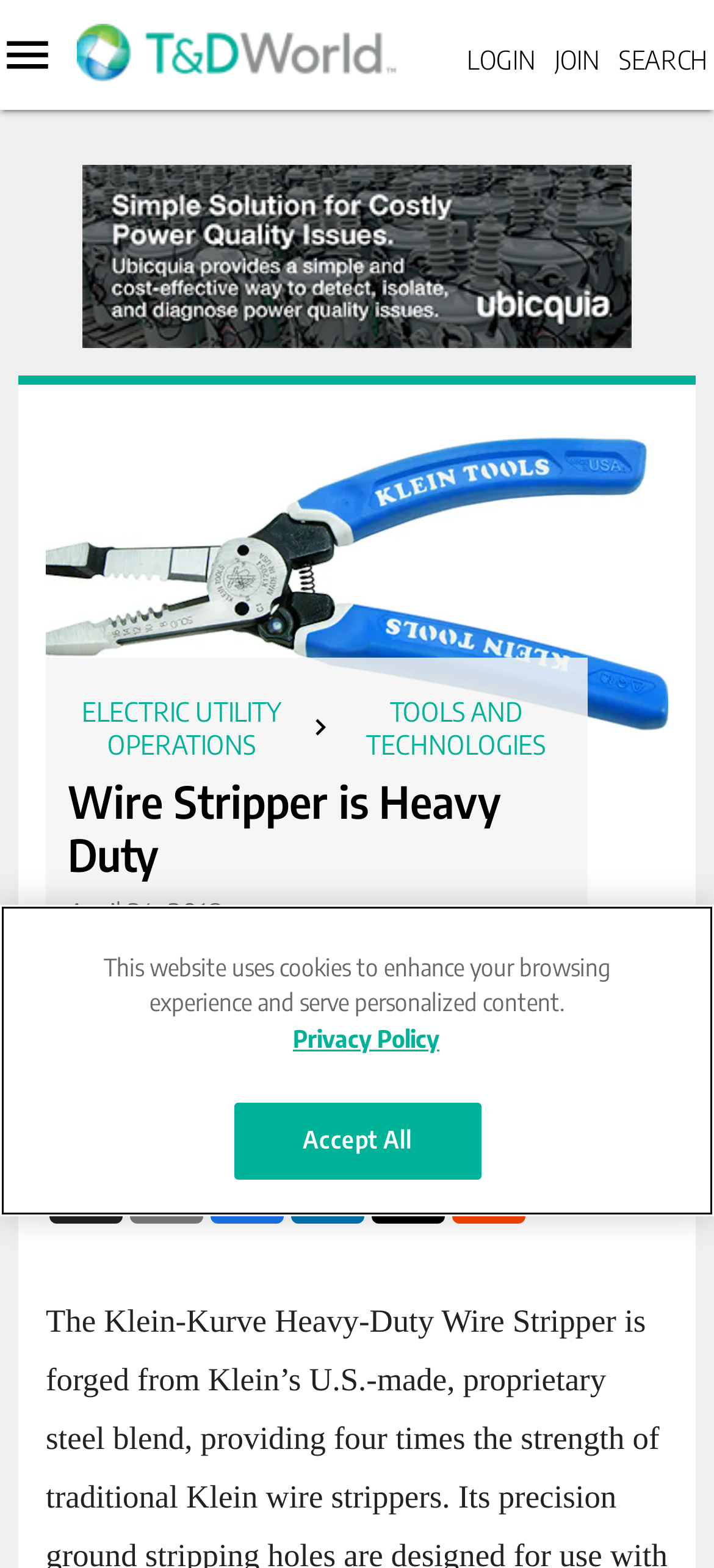Find the bounding box coordinates for the area you need to click to carry out the instruction: "Learn about Wire Stripper is Heavy Duty". The coordinates should be four float numbers between 0 and 1, indicated as [left, top, right, bottom].

[0.095, 0.494, 0.792, 0.562]